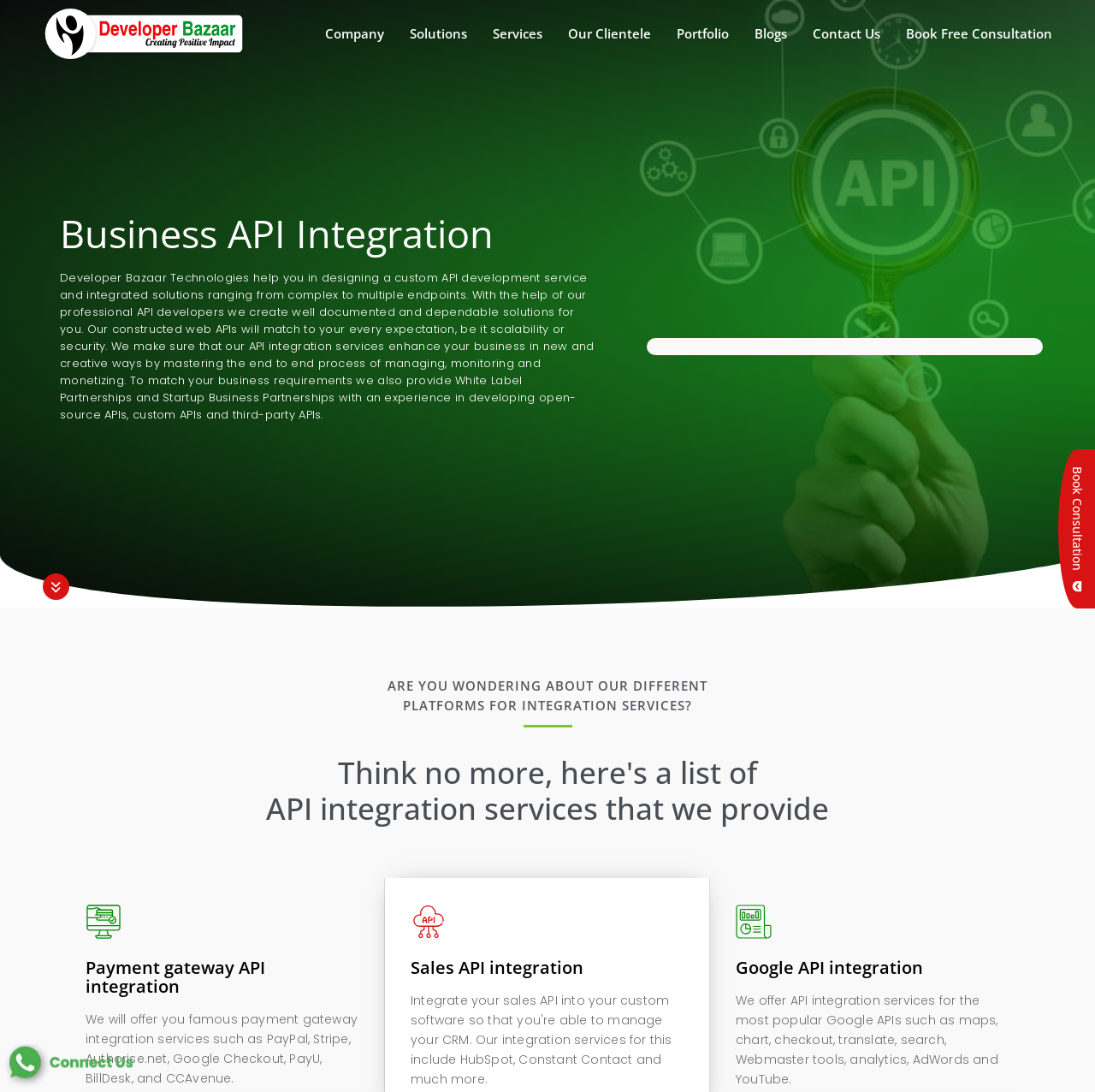Is there a call-to-action on the webpage?
Give a comprehensive and detailed explanation for the question.

The webpage contains a call-to-action link 'Book Free Consultation' which suggests that visitors can take action to learn more about DB Tech's services or schedule a consultation.